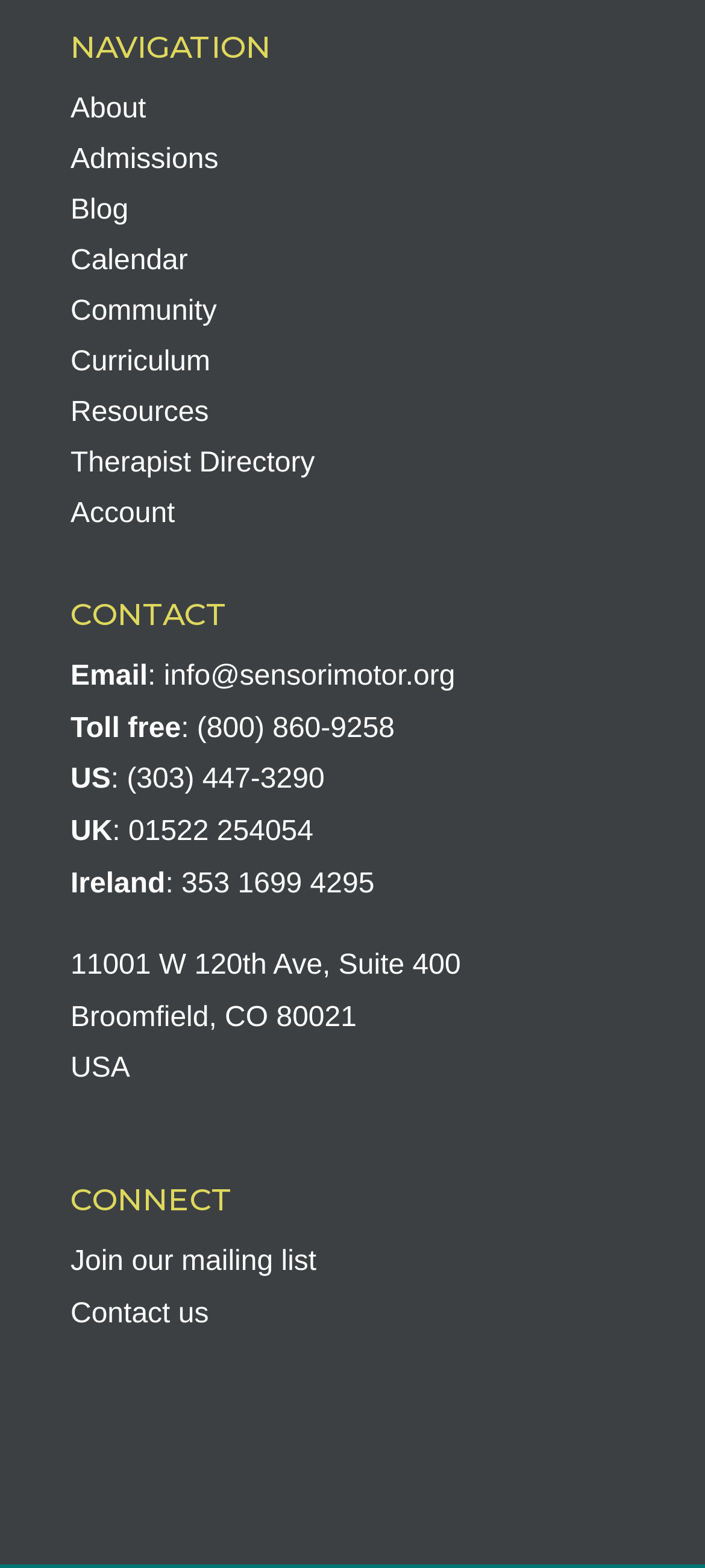From the details in the image, provide a thorough response to the question: What is the address of the organization's office?

The address of the organization's office can be found in the CONTACT section, where it is listed as '11001 W 120th Ave, Suite 400, Broomfield, CO 80021'.